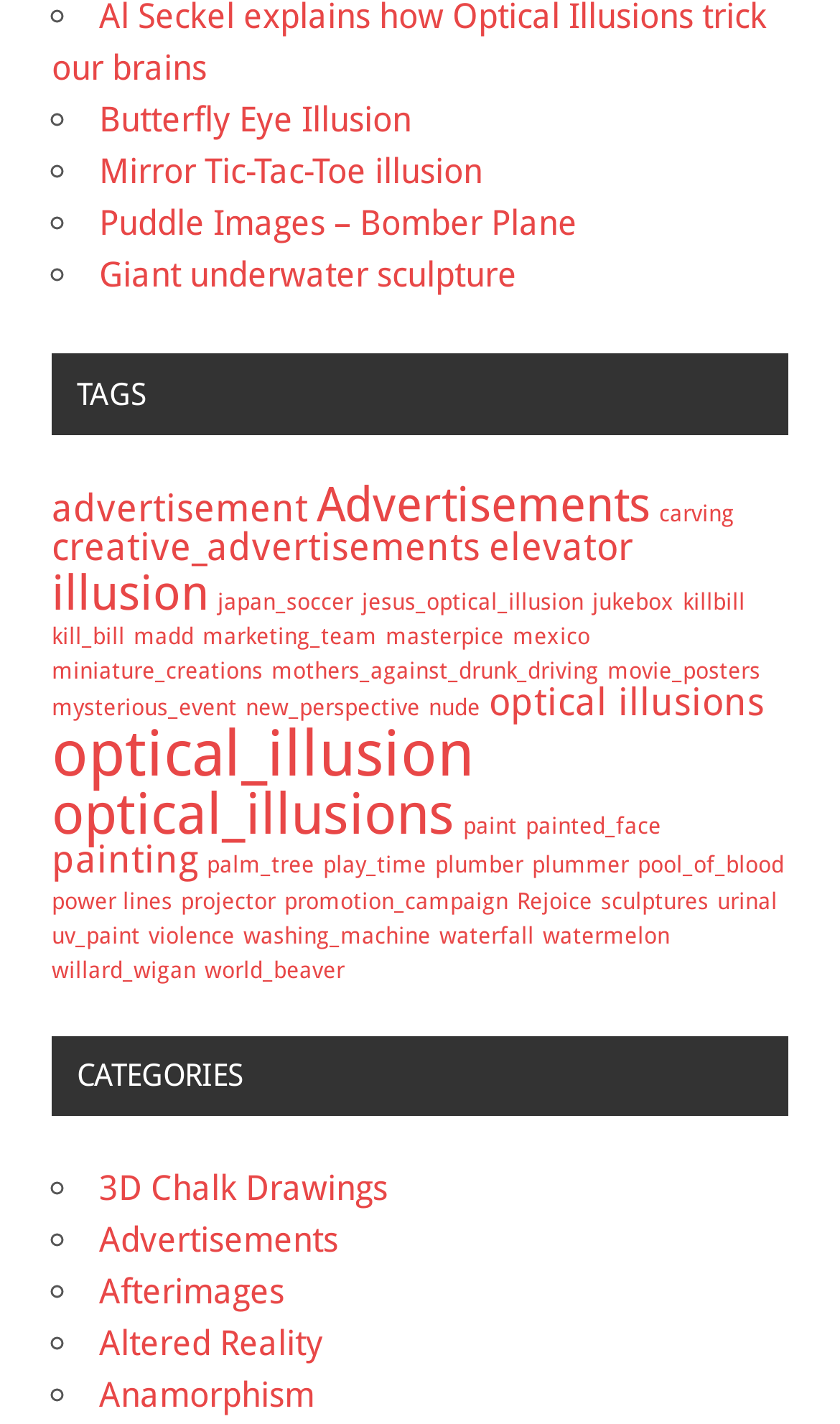Locate the bounding box coordinates of the area where you should click to accomplish the instruction: "Explore the '3D Chalk Drawings' link".

[0.118, 0.82, 0.462, 0.849]